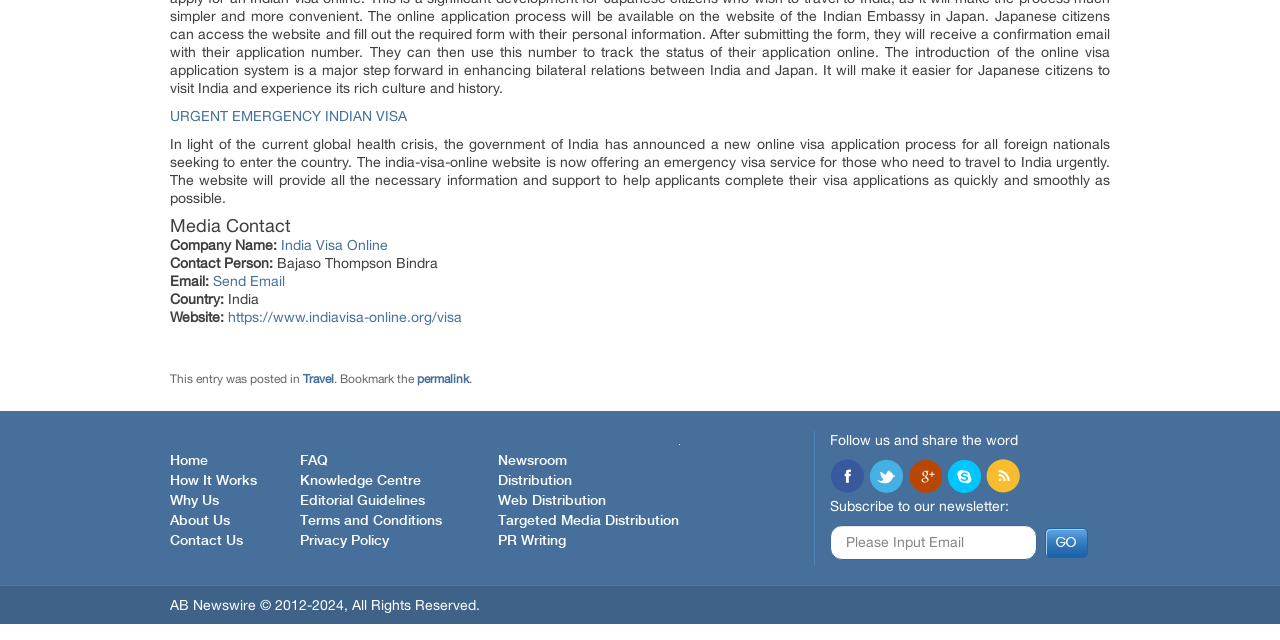Identify the bounding box coordinates for the UI element mentioned here: "title="Skype"". Provide the coordinates as four float values between 0 and 1, i.e., [left, top, right, bottom].

[0.74, 0.717, 0.766, 0.776]